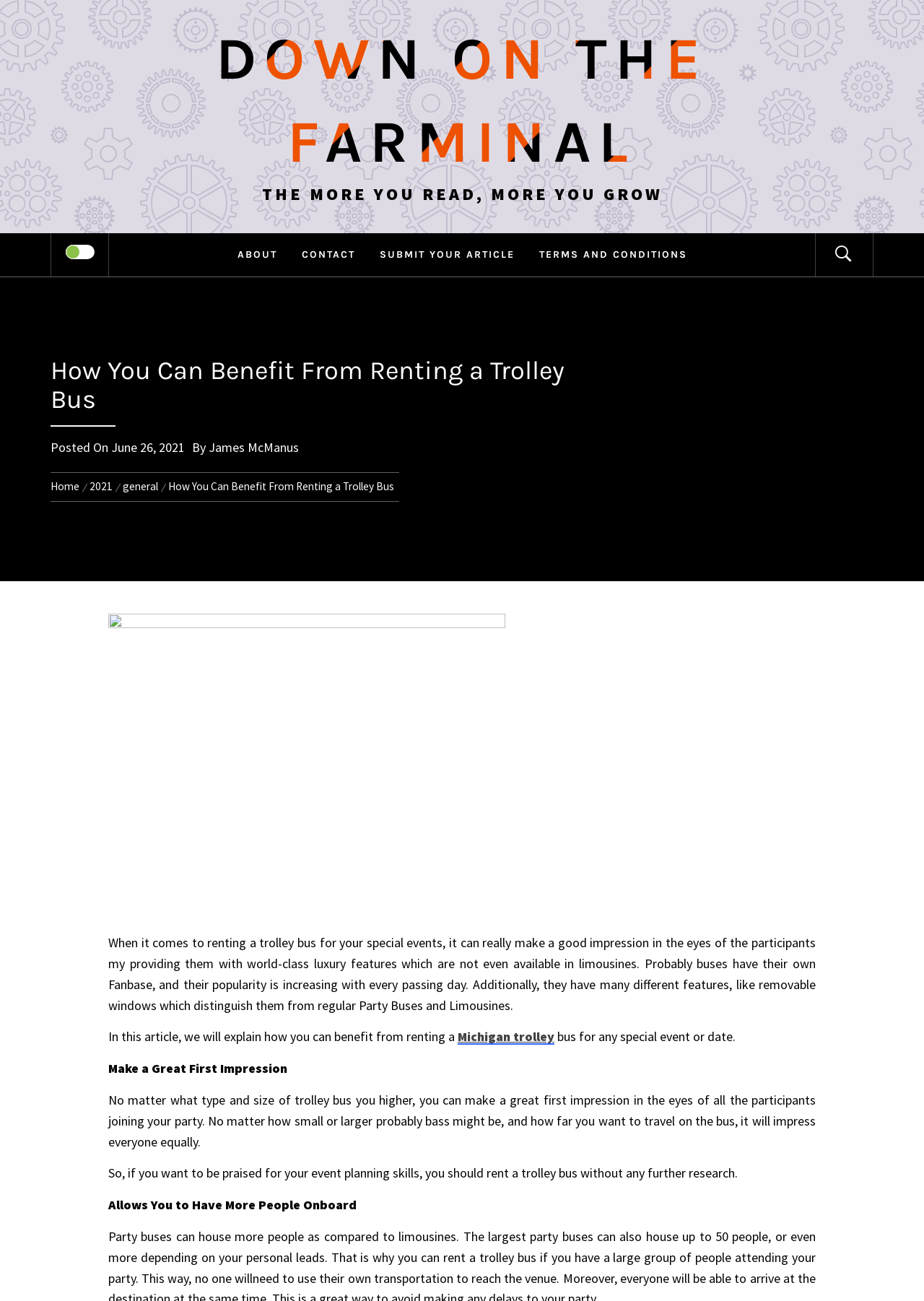What is the primary heading on this webpage?

How You Can Benefit From Renting a Trolley Bus